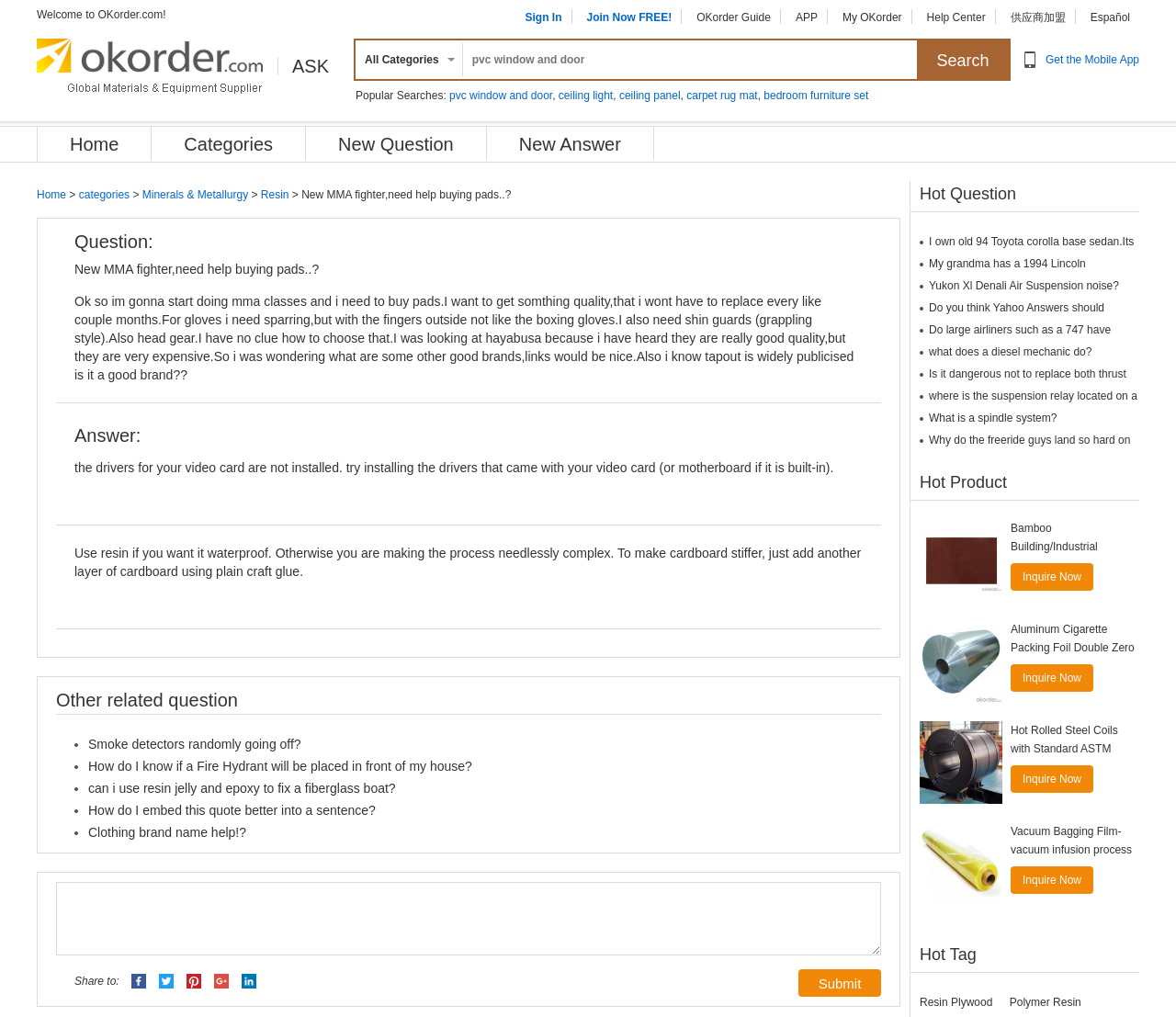Use the information in the screenshot to answer the question comprehensively: How many related questions are shown on the webpage?

The webpage shows 5 related questions, which are 'Smoke detectors randomly going off?', 'How do I know if a Fire Hydrant will be placed in front of my house?', 'can i use resin jelly and epoxy to fix a fiberglass boat?', 'How do I embed this quote better into a sentence?', and 'Clothing brand name help!?'